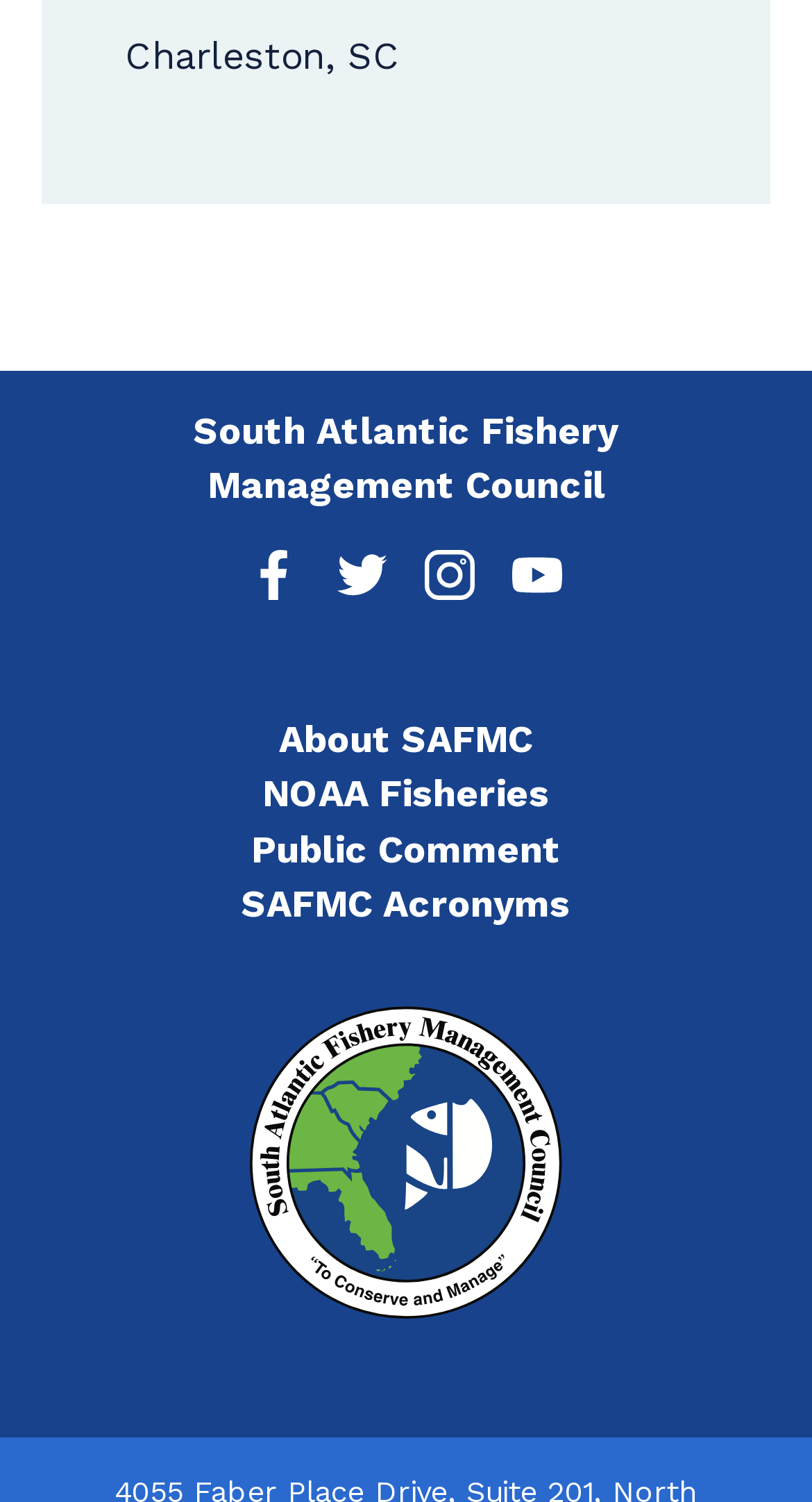Identify the bounding box coordinates of the region I need to click to complete this instruction: "Make a public comment".

[0.309, 0.55, 0.691, 0.579]